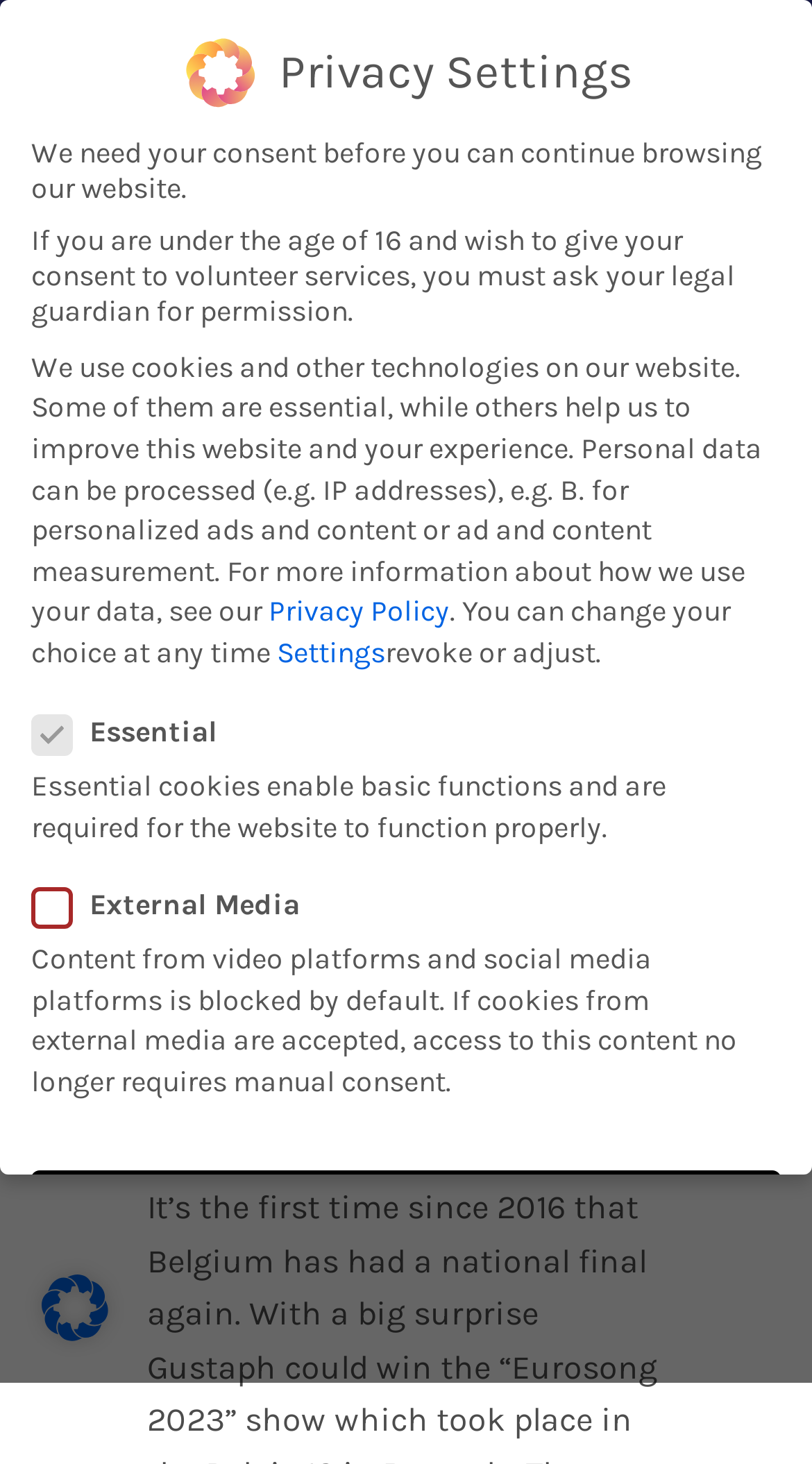Consider the image and give a detailed and elaborate answer to the question: 
What is the name of the singer of the Belgian entry?

The answer can be found in the image description 'The Belgian entry is called “Because Of You” sung by Gustaph Photo: screenshot youtube' which is located below the main heading.